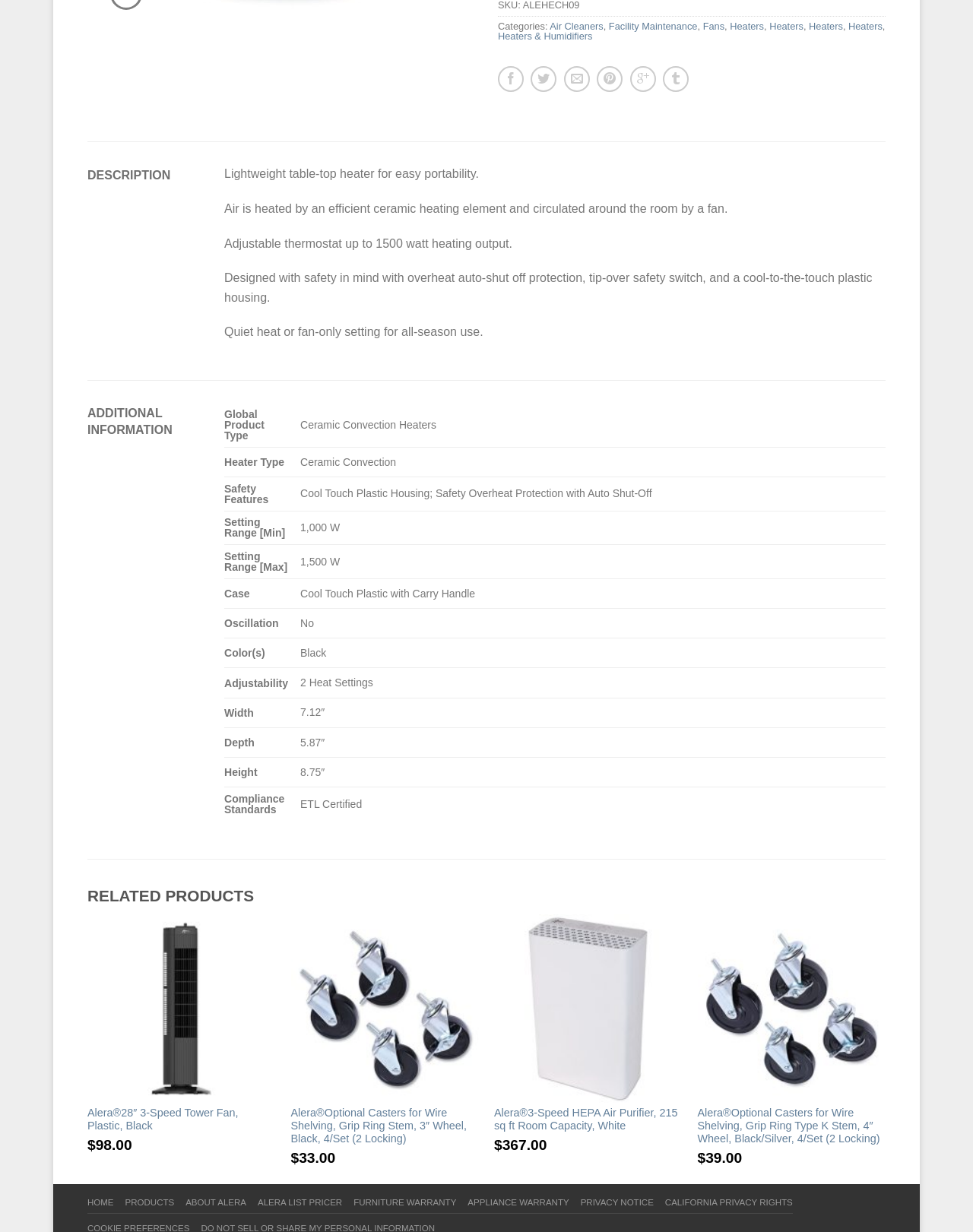Locate the UI element described by Furniture Warranty in the provided webpage screenshot. Return the bounding box coordinates in the format (top-left x, top-left y, bottom-right x, bottom-right y), ensuring all values are between 0 and 1.

[0.363, 0.97, 0.469, 0.985]